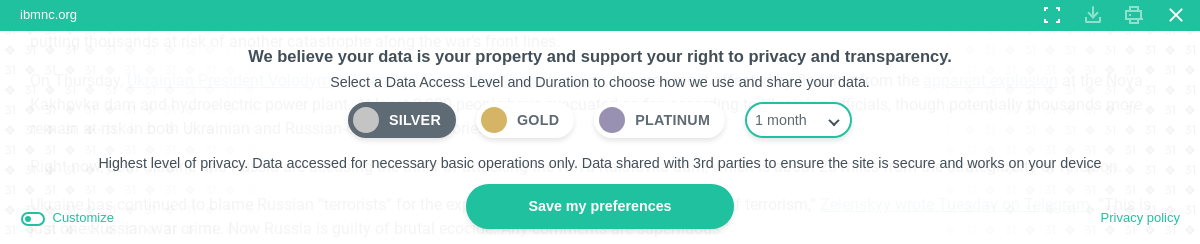Provide a brief response to the question using a single word or phrase: 
What options are available for users to select?

Silver, Gold, and Platinum